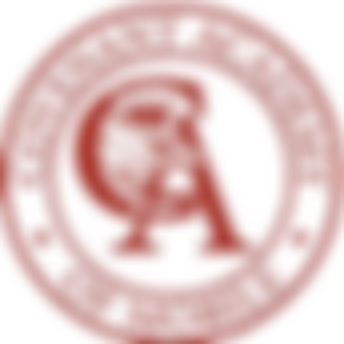Detail all significant aspects of the image you see.

The image features the emblem of Covenant Academy, which is depicted in a circular design. At the center is a stylized letter 'A,' possibly representing the academy's name, surrounded by decorative elements that enhance its official appearance. The emblem is primarily rendered in shades of red, conveying a sense of tradition and pride. The school is located in Mobile, Alabama, and is associated with educational programs aimed at fostering student growth and learning.